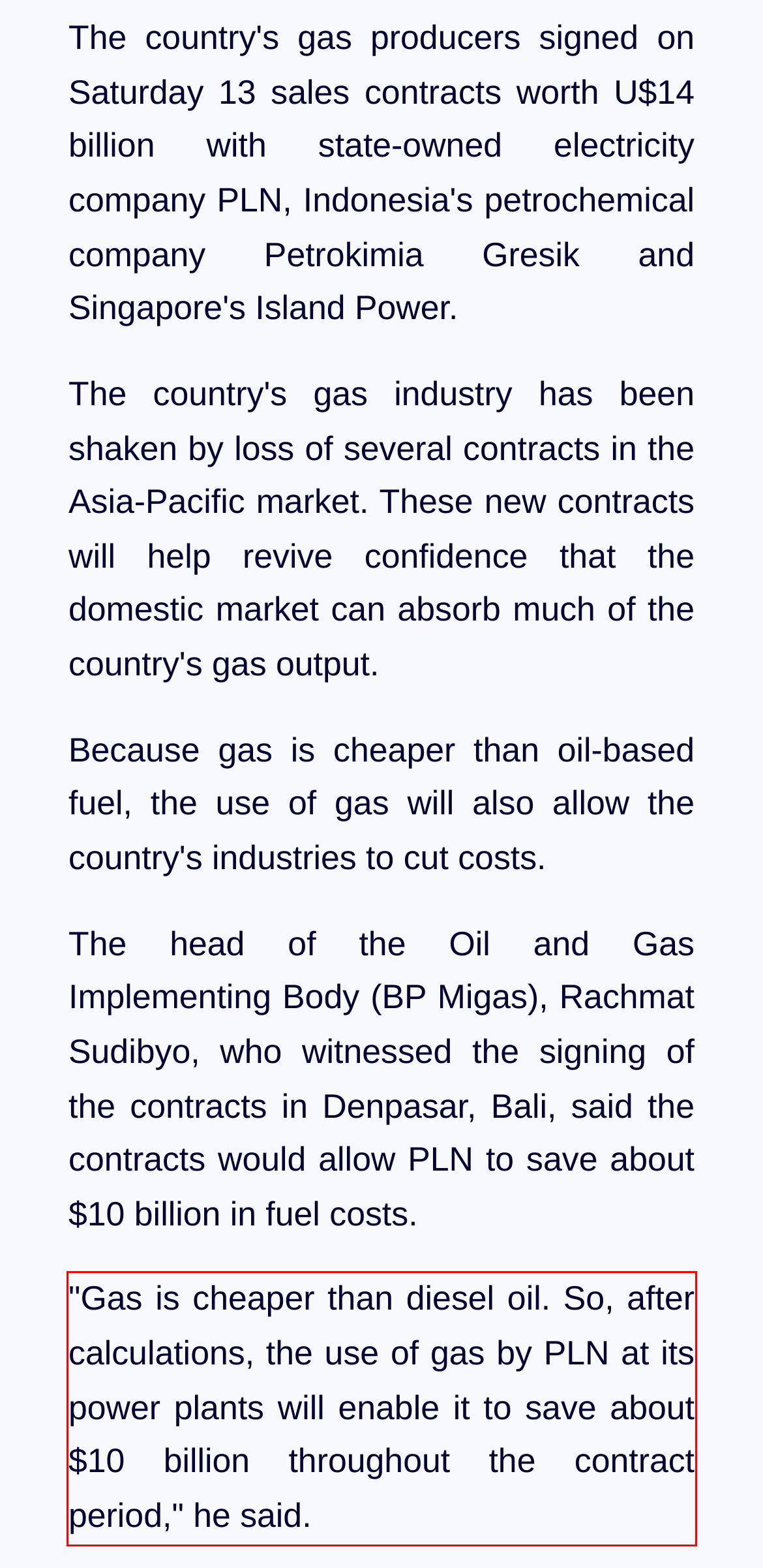Please examine the webpage screenshot and extract the text within the red bounding box using OCR.

"Gas is cheaper than diesel oil. So, after calculations, the use of gas by PLN at its power plants will enable it to save about $10 billion throughout the contract period," he said.